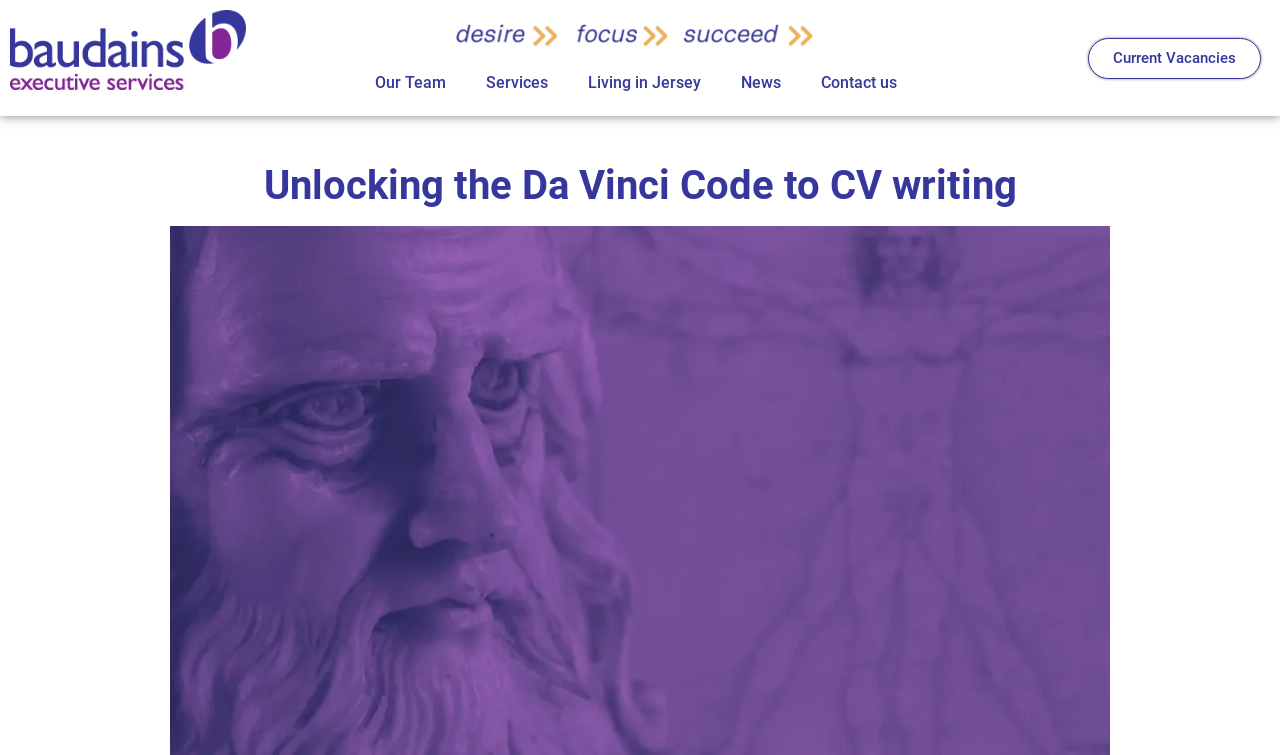How many links are in the top navigation bar?
Please provide a full and detailed response to the question.

I counted the number of link elements with y-coordinates between 0.079 and 0.14, which are the links 'Our Team', 'Services', 'Living in Jersey', 'News', and 'Contact us'. There are 5 links in total.